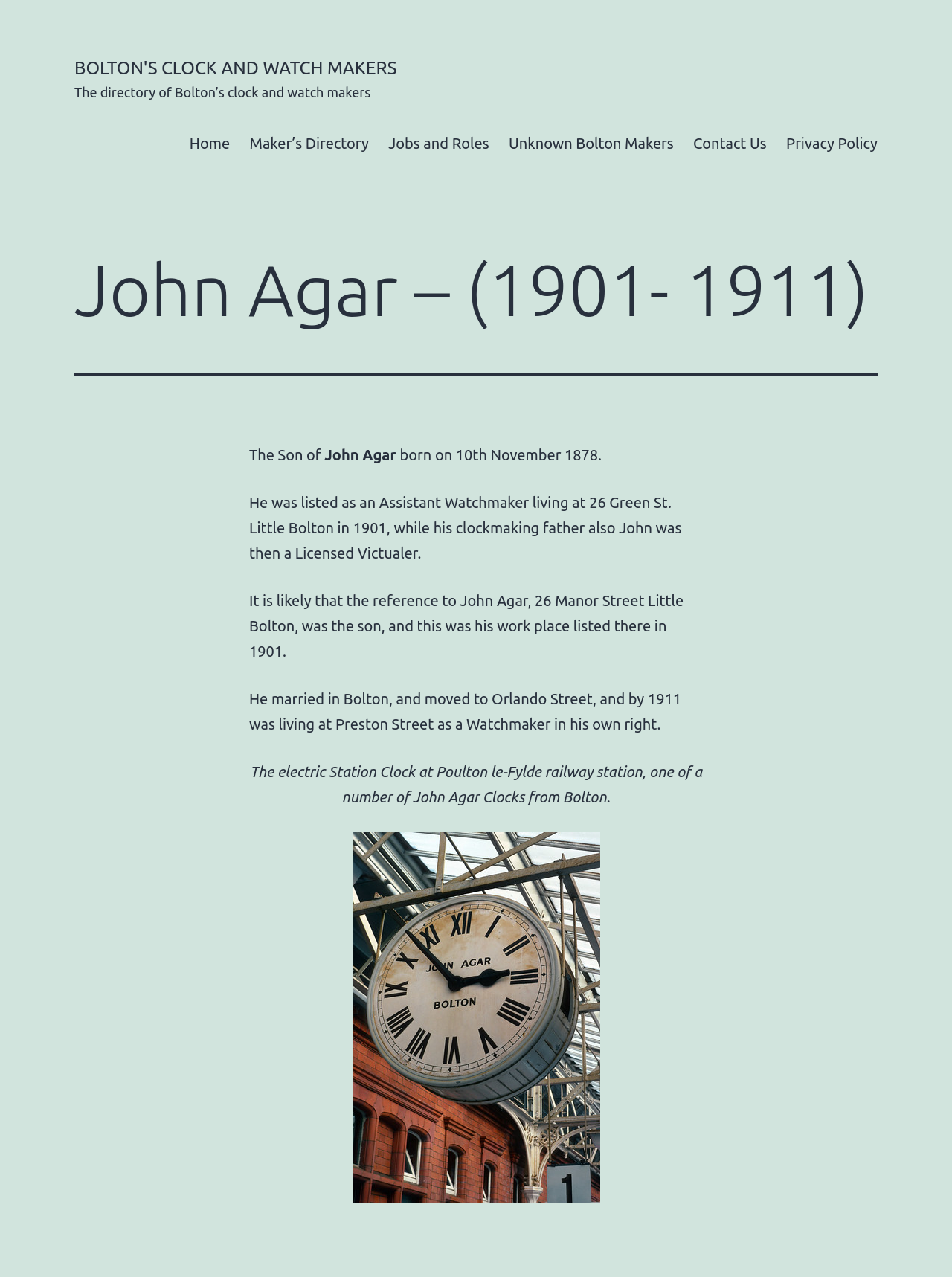What is the occupation of John Agar?
Your answer should be a single word or phrase derived from the screenshot.

Watchmaker